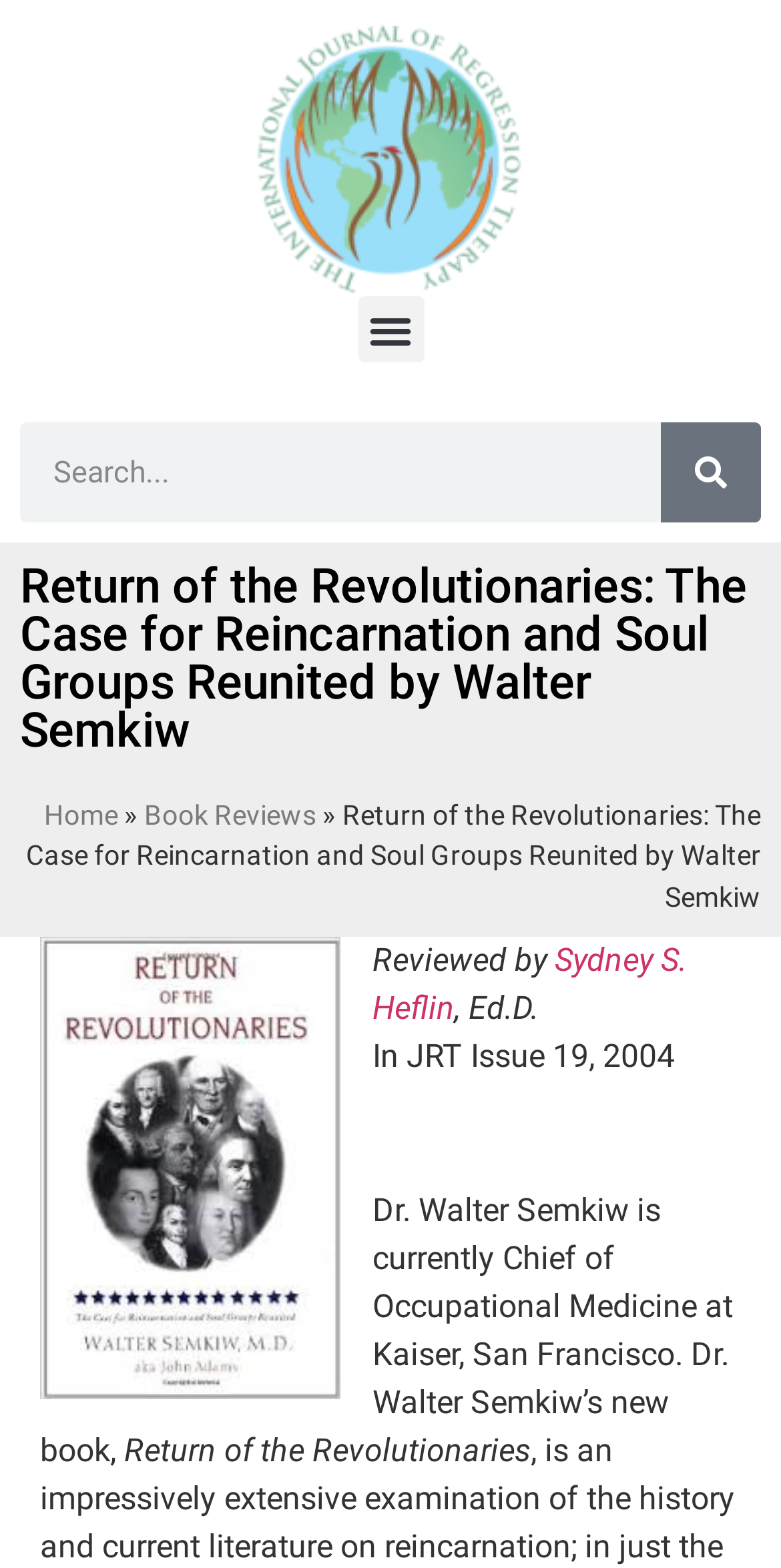Explain the webpage's layout and main content in detail.

The webpage is about Dr. Walter Semkiw's book, "Return of the Revolutionaries: The Case for Reincarnation and Soul Groups Reunited". At the top, there is a link and a button labeled "Menu Toggle" positioned side by side. Below them, there is a search bar with a search box and a search button. 

The main heading, "Return of the Revolutionaries: The Case for Reincarnation and Soul Groups Reunited by Walter Semkiw", is prominently displayed. Underneath, there are three links: "Home", "Book Reviews", and another "Return of the Revolutionaries" link. 

The main content of the webpage is a book review. The title of the book is repeated, followed by the reviewer's name, "Sydney S. Heflin, Ed.D.", and the issue number of the Journal of Regression Therapy where the review was published. 

A brief description of Dr. Walter Semkiw, the author, is provided, stating that he is the Chief of Occupational Medicine at Kaiser, San Francisco. The description also mentions that his new book is "Return of the Revolutionaries".